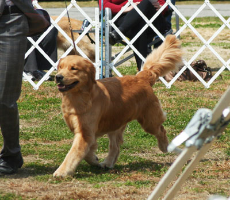Look at the image and answer the question in detail:
What is the atmosphere of the event?

The caption describes the moment as capturing the 'essence of companionship and the lively atmosphere of dog events', reflecting the bond between humans and their furry friends.